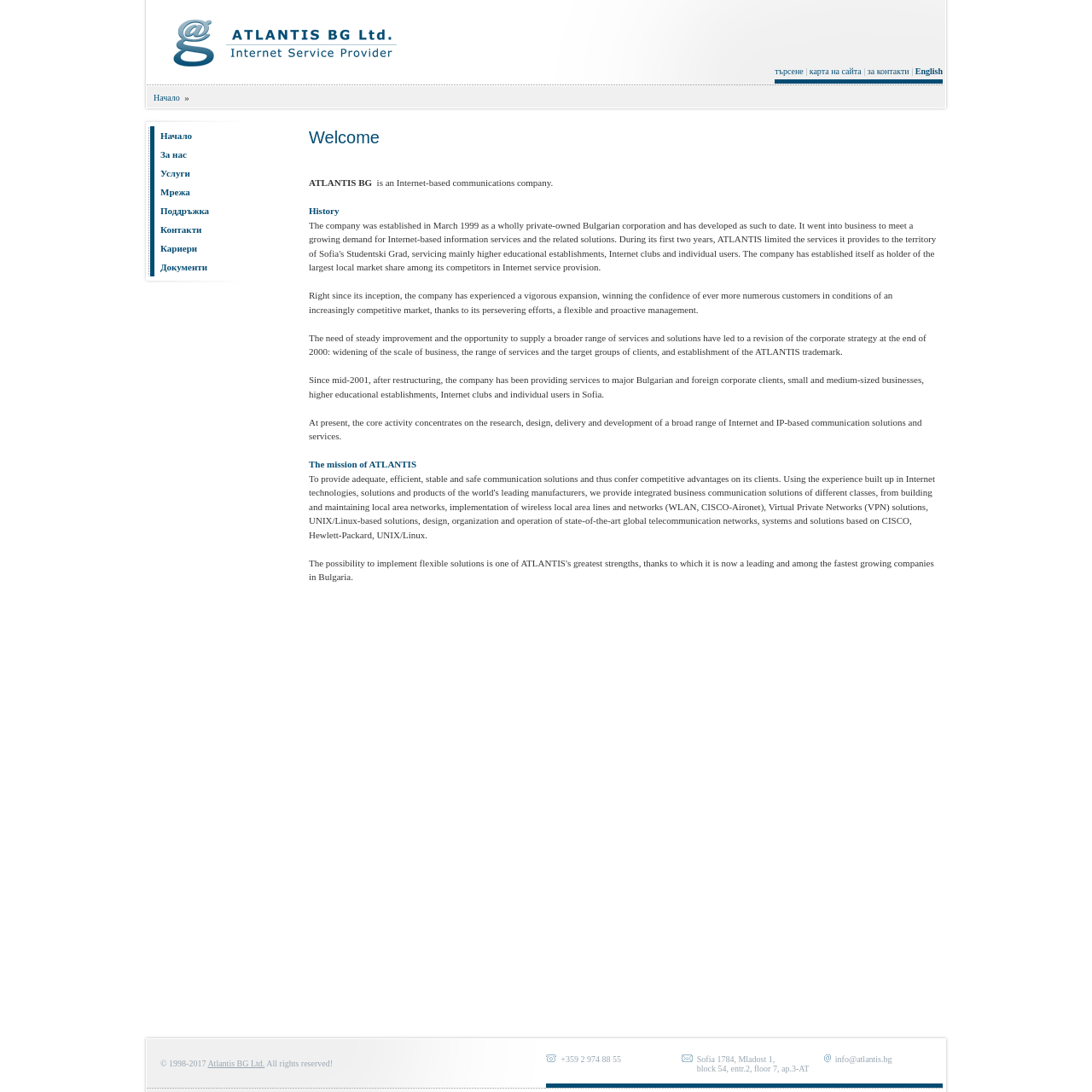Reply to the question below using a single word or brief phrase:
What is the company's name?

Atlantis BG